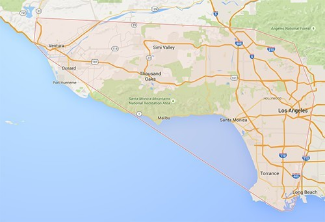Offer an in-depth description of the image.

The image displayed is a map highlighting the location of AGA Construction, Inc. This map outlines areas in and around Hidden Hills, California, showcasing the proximity to key landmarks and the coastal region. The map serves as a visual aid for potential customers looking to contact the company for various construction services. AGA Construction, Inc. is situated conveniently in Tarzana, CA, with easy access to neighboring communities. This geographic representation emphasizes the service area while highlighting the strategic location of the business for residents seeking reliable construction solutions, including plumbing, landscaping, and masonry services.